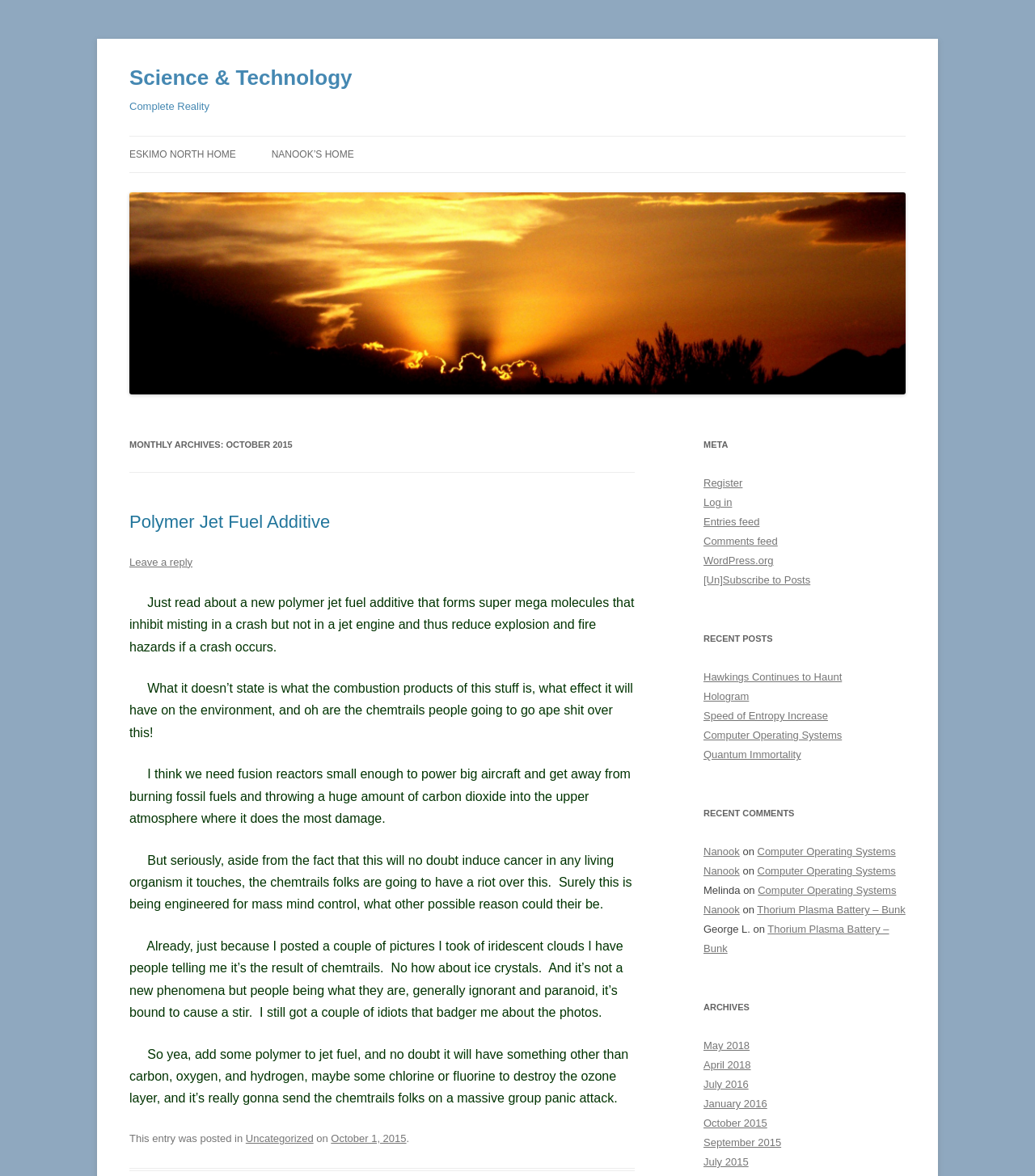What is the name of the author who commented on 'Computer Operating Systems'?
Look at the image and construct a detailed response to the question.

I looked at the 'RECENT COMMENTS' section and found the comment on 'Computer Operating Systems' by Nanook.